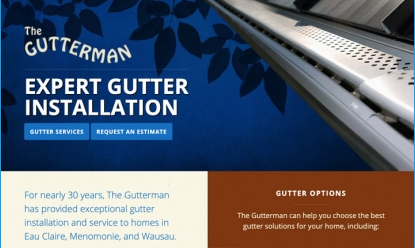Analyze the image and provide a detailed answer to the question: What is the purpose of the two call-to-action buttons?

The two call-to-action buttons, 'GUTTER SERVICES' and 'REQUEST AN ESTIMATE', are intended to encourage potential customers to engage with the company's offerings and services.